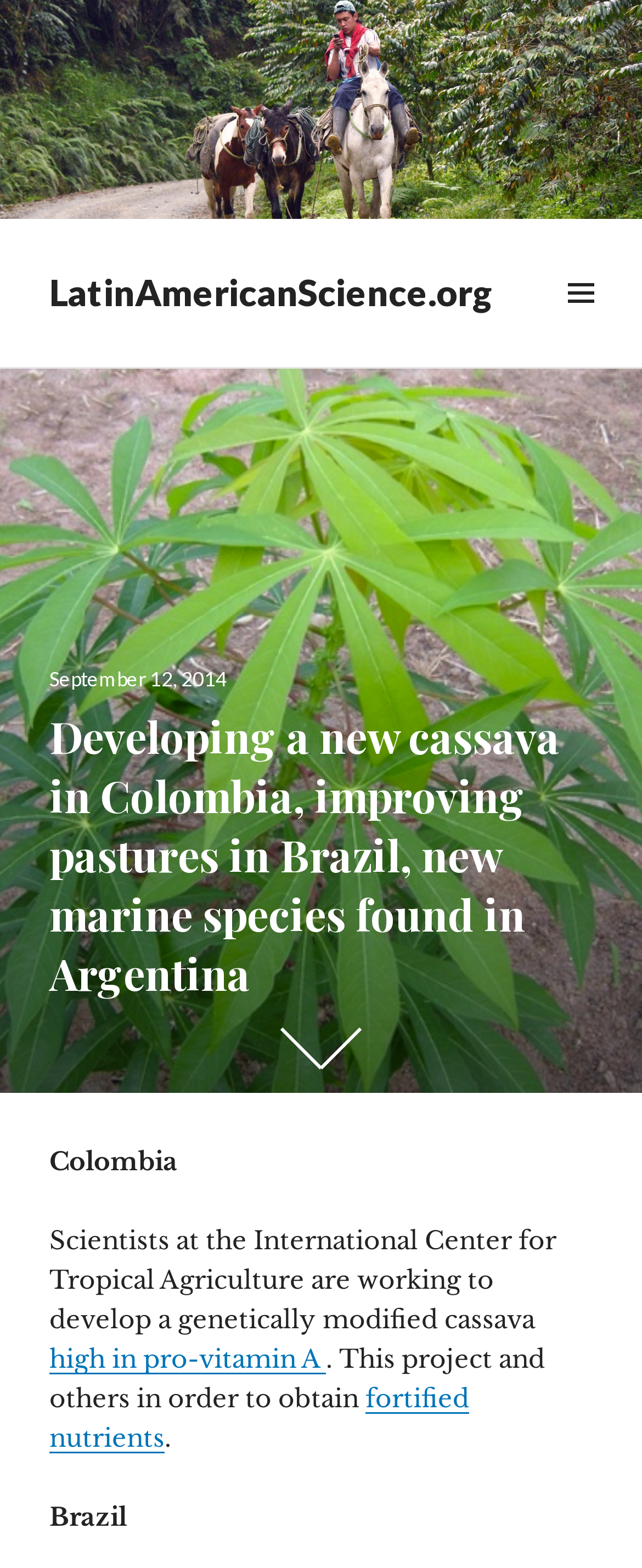Provide a single word or phrase to answer the given question: 
What is the date when the article was posted?

September 12, 2014